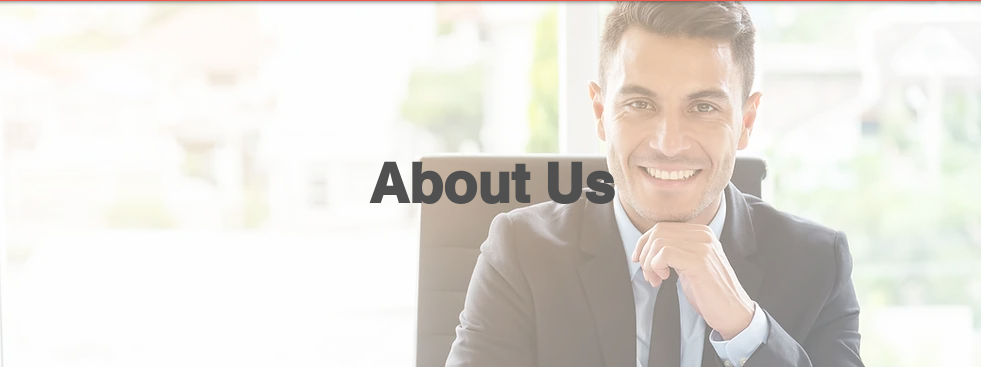Please provide a comprehensive answer to the question below using the information from the image: What is the section of the webpage dedicated to?

The bold, prominent words 'About Us' overlaying the image indicate that this section of the webpage is dedicated to introducing the organization and its values, which suggests that this page is meant to provide information about the company's mission, vision, and goals.